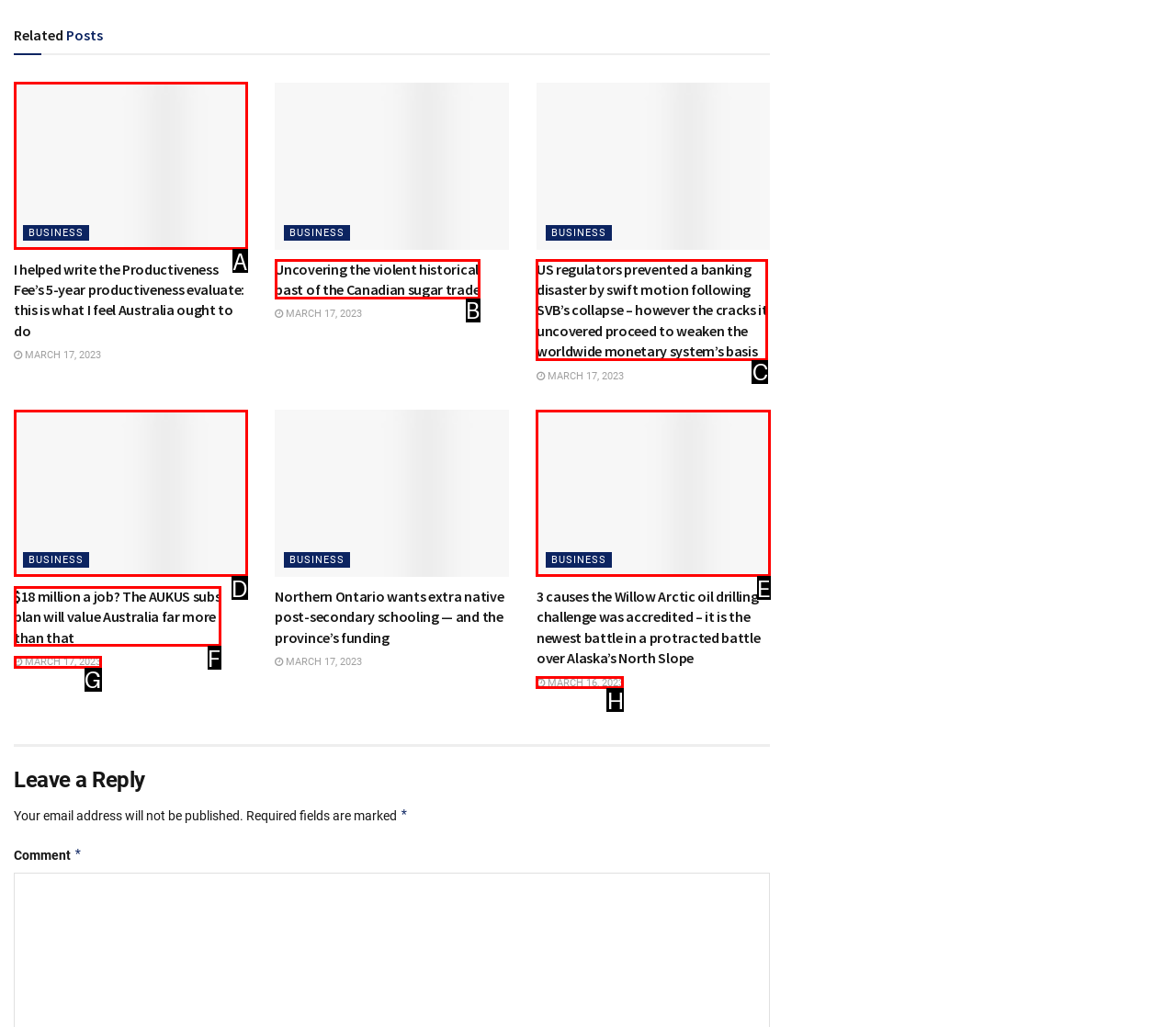Identify the matching UI element based on the description: parent_node: BUSINESS
Reply with the letter from the available choices.

A